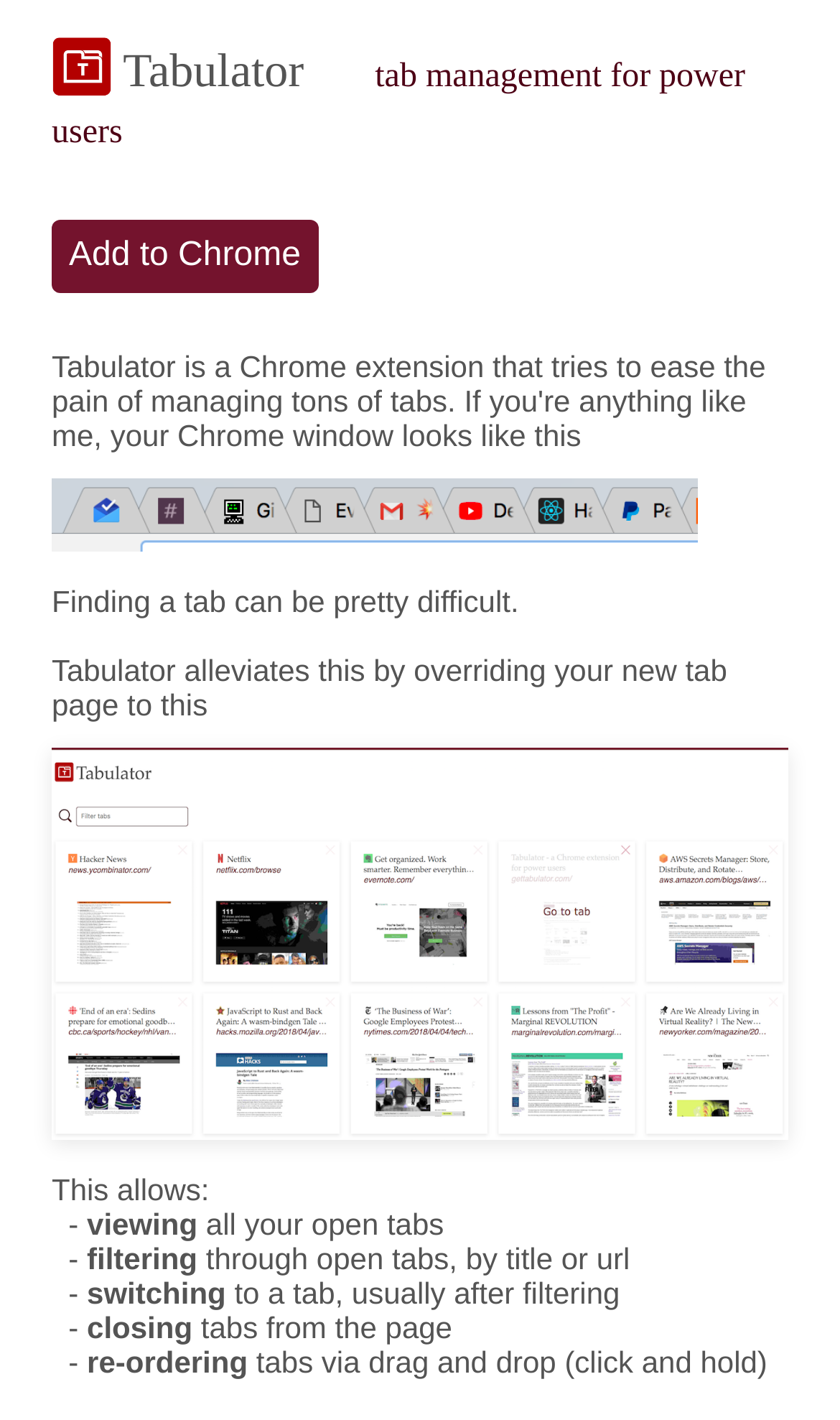Examine the screenshot and answer the question in as much detail as possible: What problem does Tabulator solve?

The webpage explains that finding a tab can be difficult, and Tabulator alleviates this problem by providing a more organized and manageable tab system.